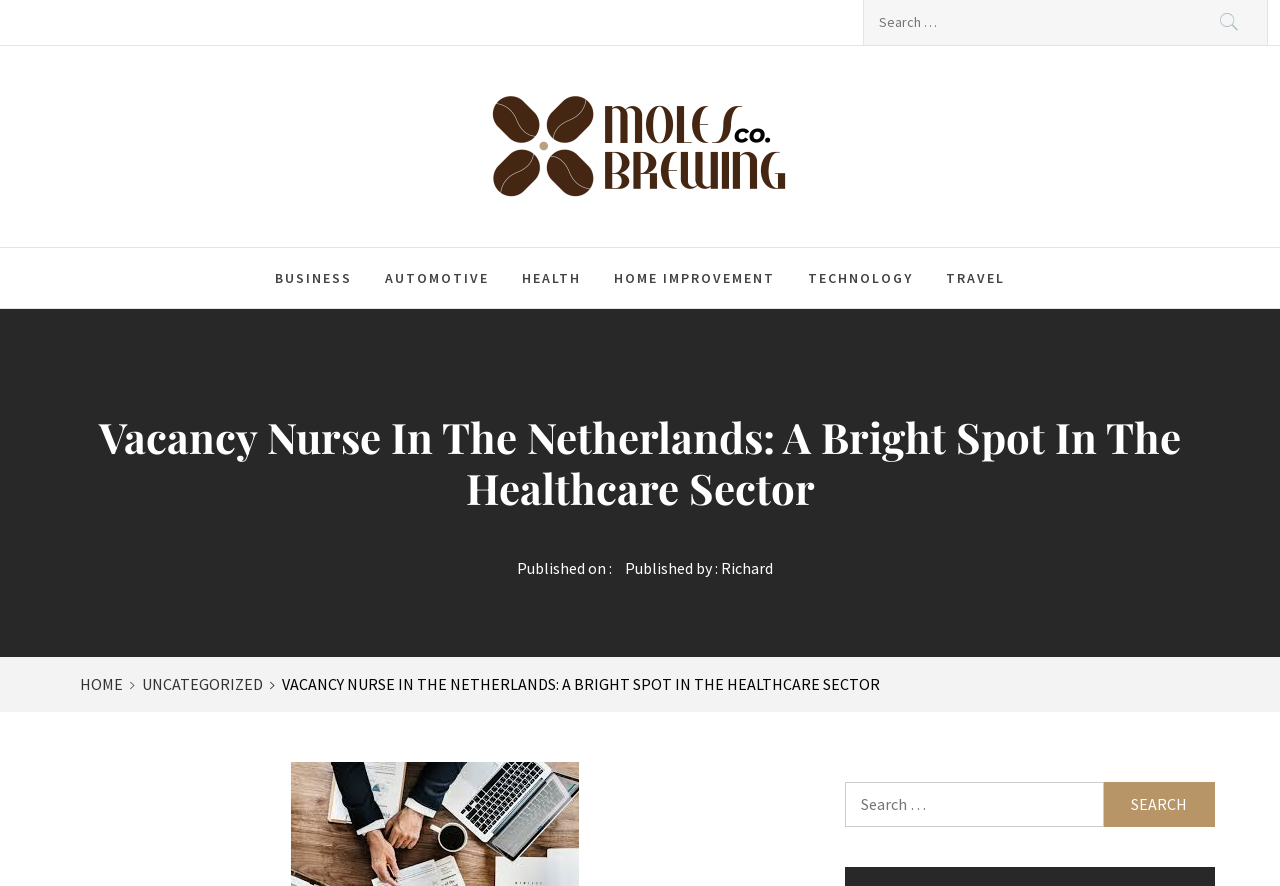Determine the bounding box coordinates for the UI element with the following description: "Home Improvement". The coordinates should be four float numbers between 0 and 1, represented as [left, top, right, bottom].

[0.468, 0.28, 0.617, 0.348]